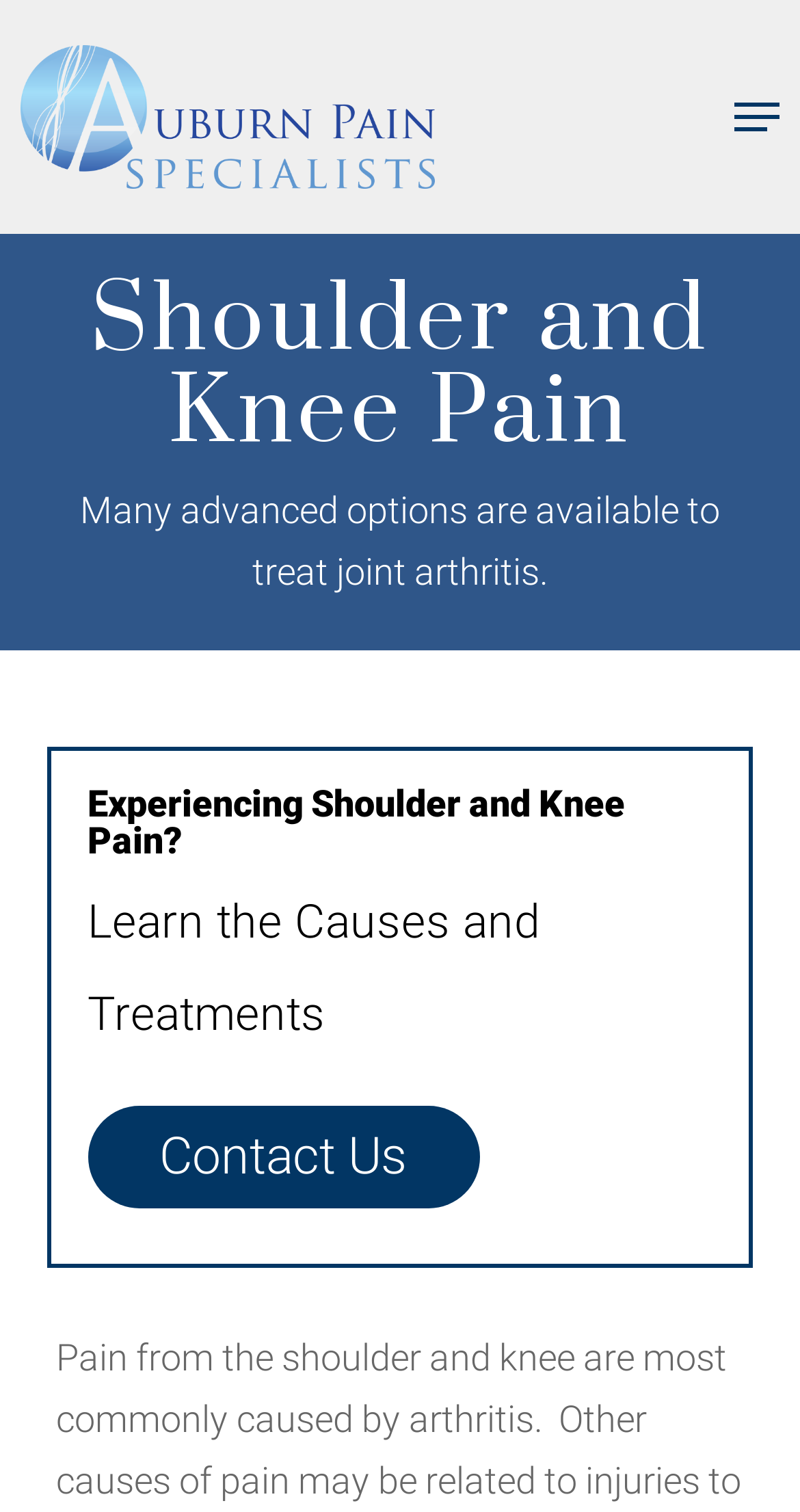Please determine the heading text of this webpage.

Shoulder and Knee Pain